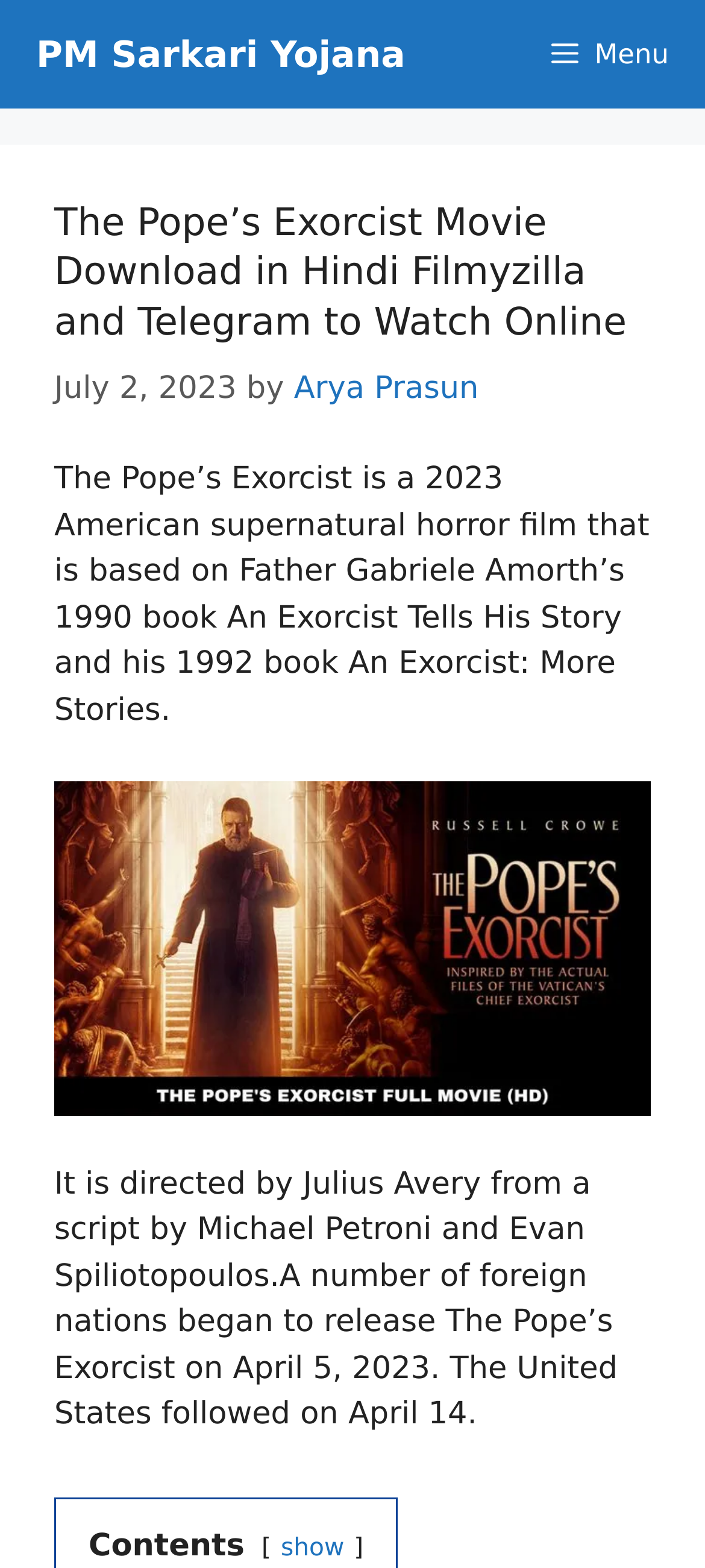What is the name of the director of The Pope's Exorcist?
Based on the visual, give a brief answer using one word or a short phrase.

Julius Avery